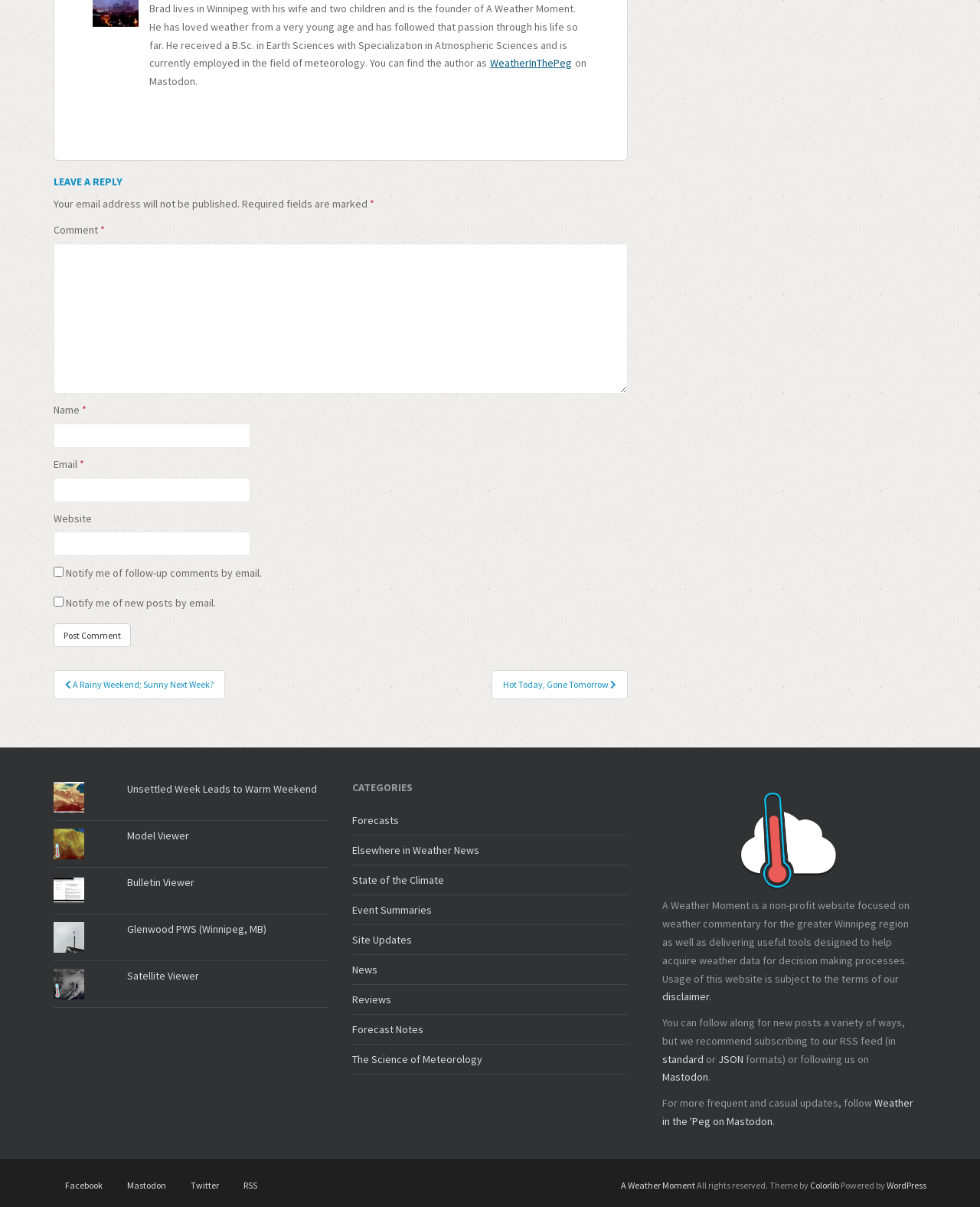Provide a single word or phrase to answer the given question: 
What is the purpose of the website?

Weather commentary and tools